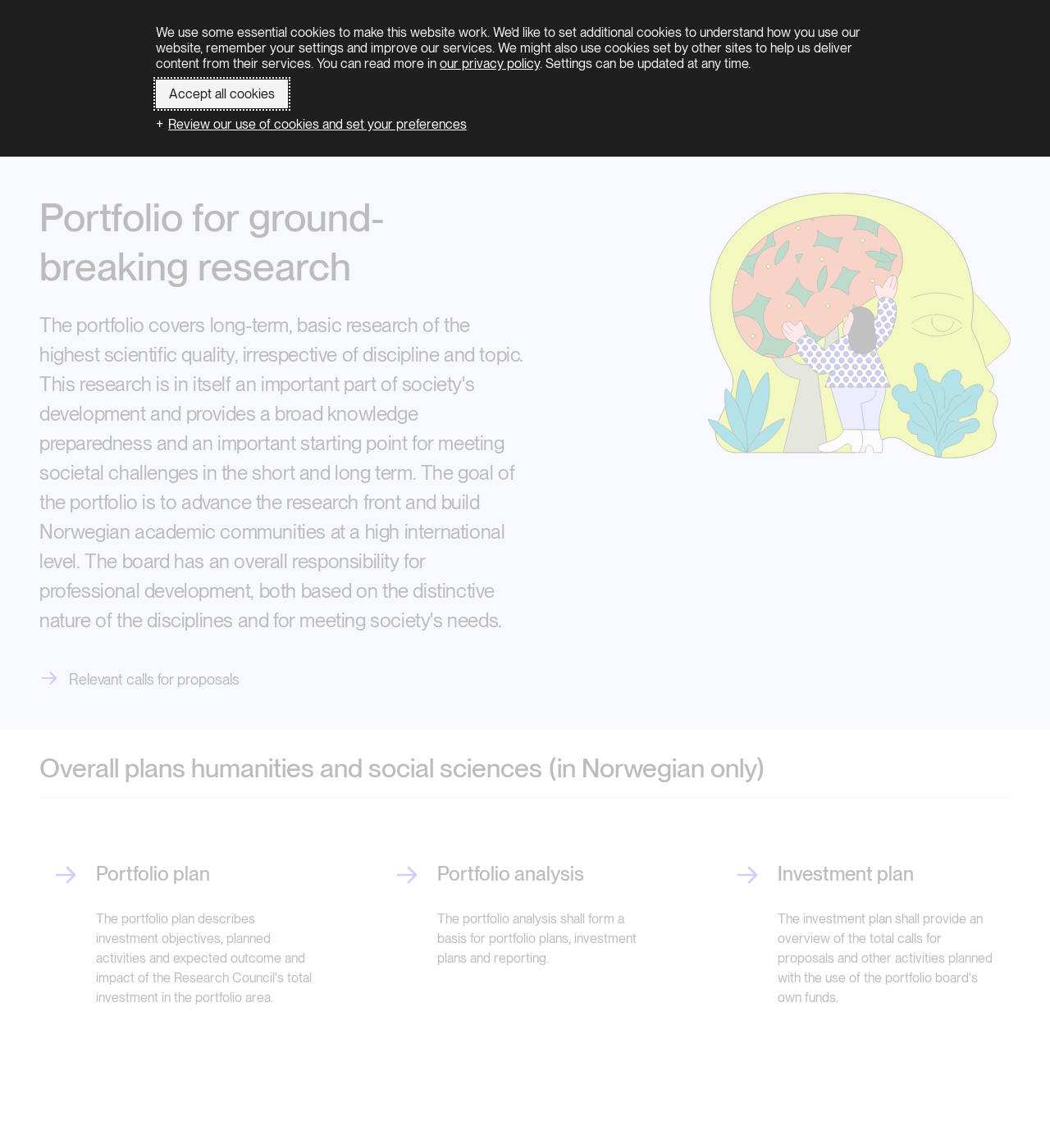What is the purpose of the portfolio analysis?
Please answer the question with a single word or phrase, referencing the image.

Form a basis for plans and reporting